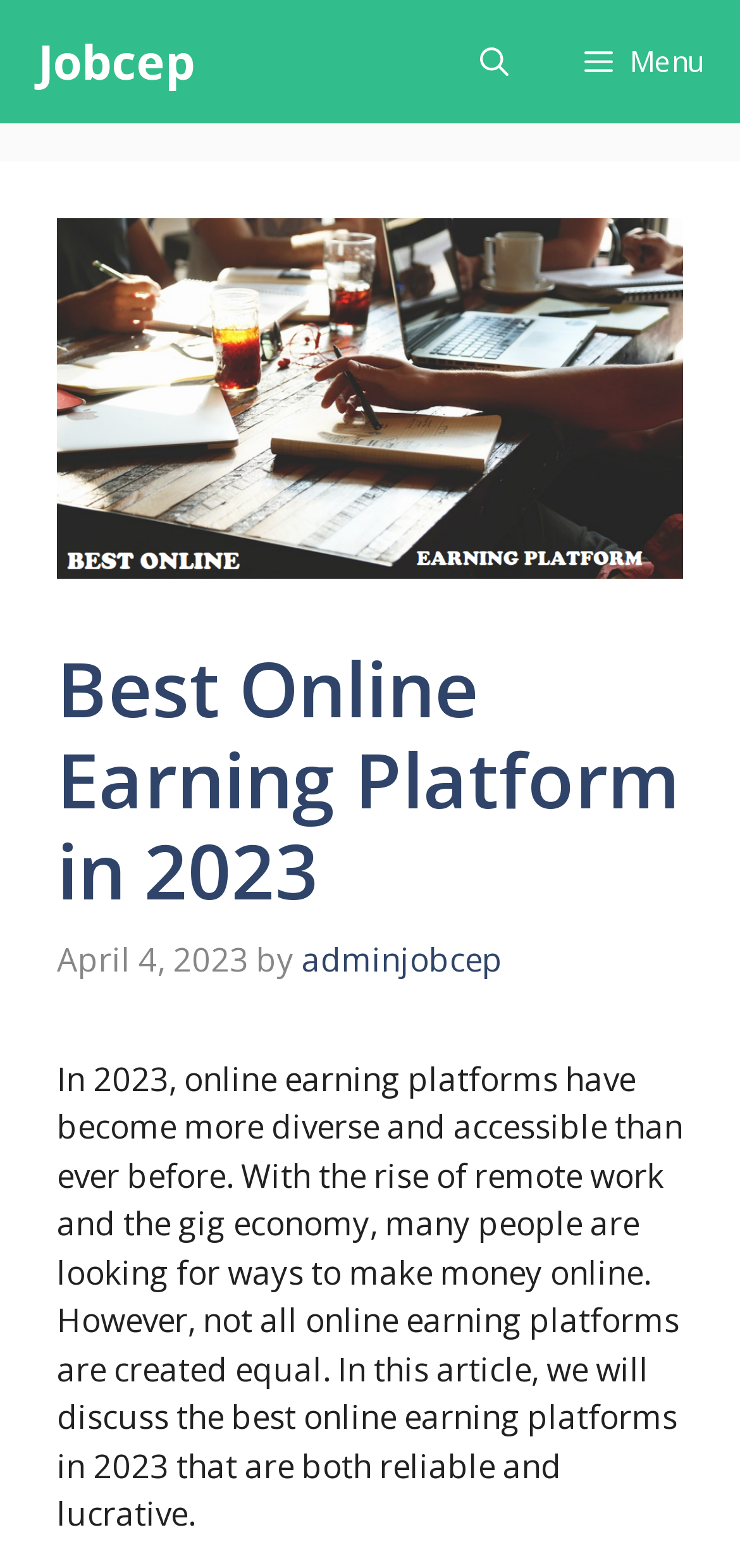Examine the screenshot and answer the question in as much detail as possible: What is the date of the article?

I found the date of the article by looking at the time element in the content section, which is located below the main heading. The time element contains the text 'April 4, 2023'.